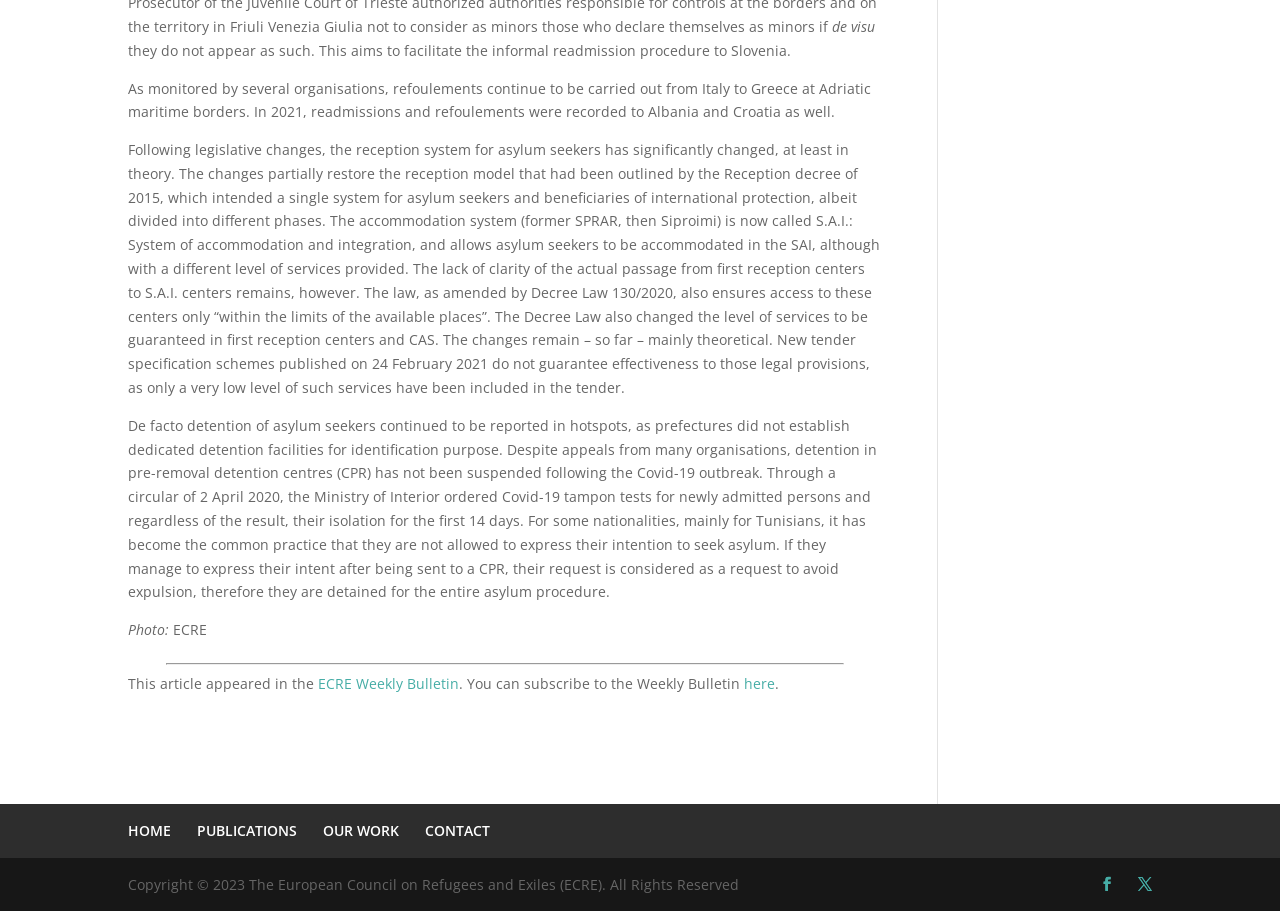Please determine the bounding box coordinates of the clickable area required to carry out the following instruction: "Click on 'My Profile'". The coordinates must be four float numbers between 0 and 1, represented as [left, top, right, bottom].

None